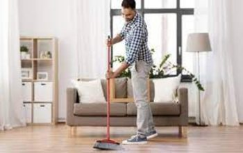Utilize the details in the image to thoroughly answer the following question: What type of furniture is in the background?

The background of the image features a cozy sofa, which is a piece of furniture designed for seating multiple people, and is adorned with cushions, adding to the welcoming atmosphere of the room.